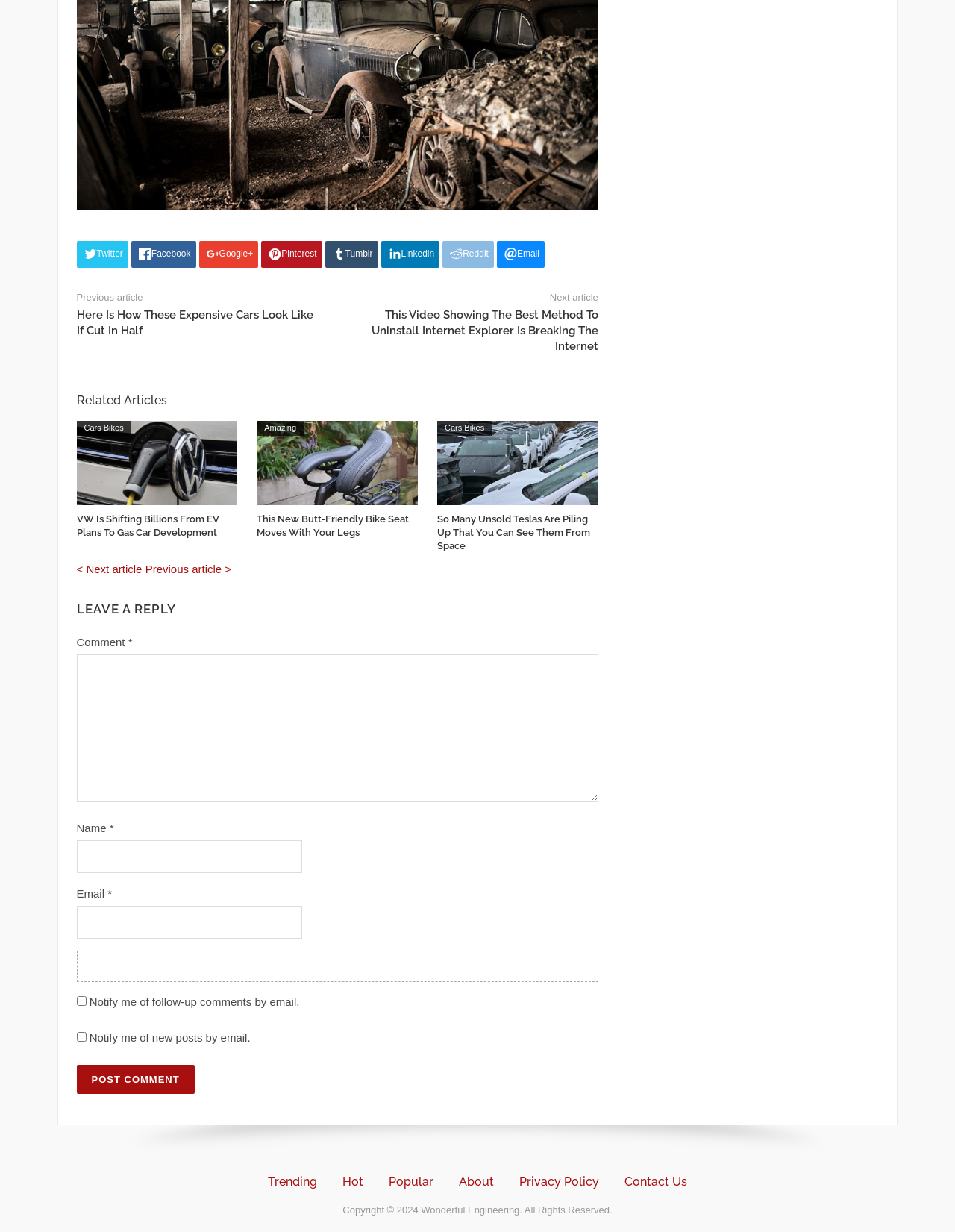Locate the bounding box coordinates of the segment that needs to be clicked to meet this instruction: "Click on the 'Post Comment' button".

[0.08, 0.864, 0.204, 0.888]